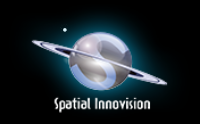Answer the question in one word or a short phrase:
What is the color scheme of the planet?

Gray and blue